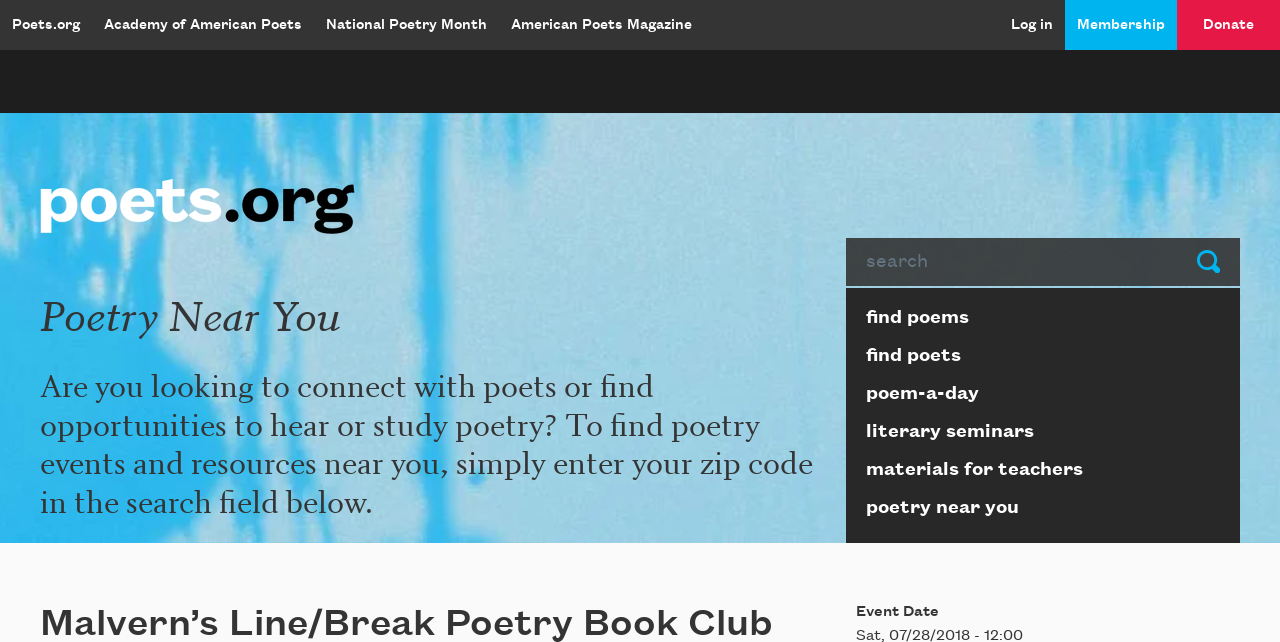Locate the coordinates of the bounding box for the clickable region that fulfills this instruction: "Log in to your account".

[0.781, 0.016, 0.832, 0.063]